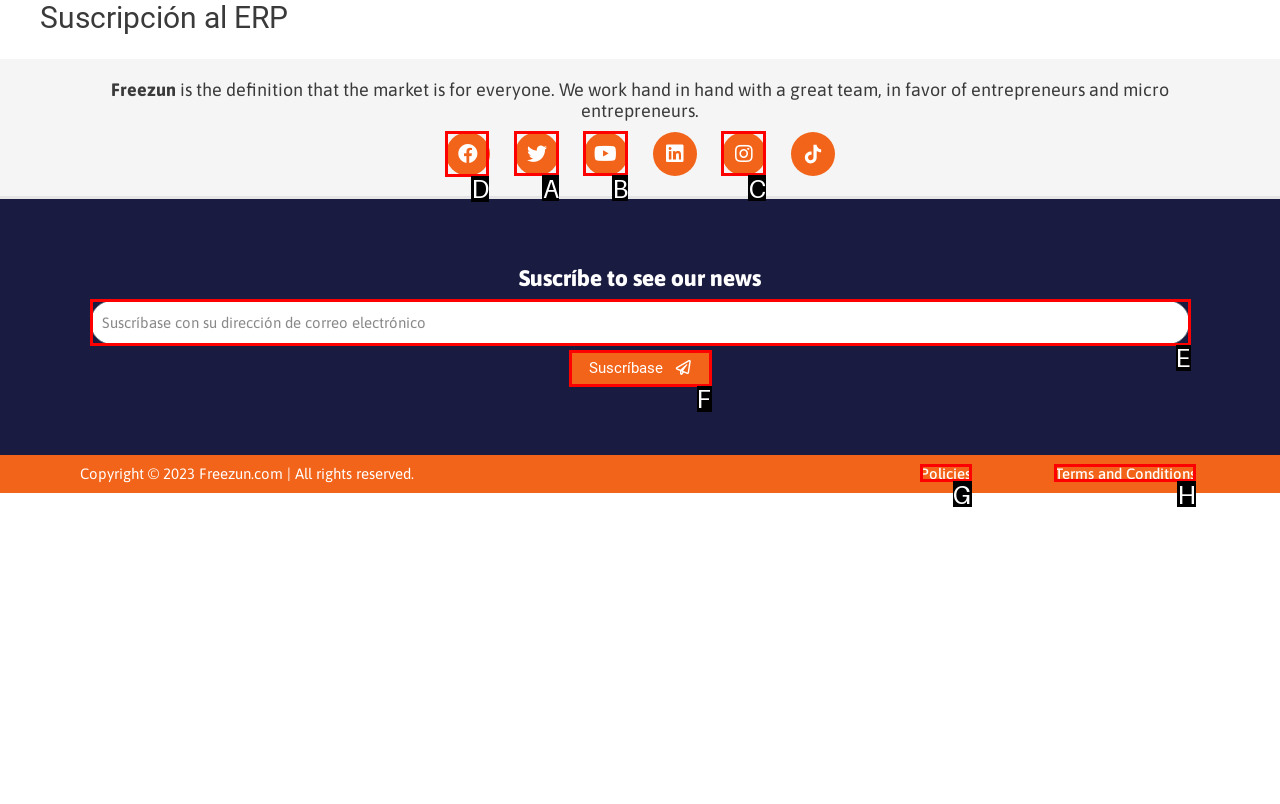Tell me which element should be clicked to achieve the following objective: Follow on Facebook
Reply with the letter of the correct option from the displayed choices.

D